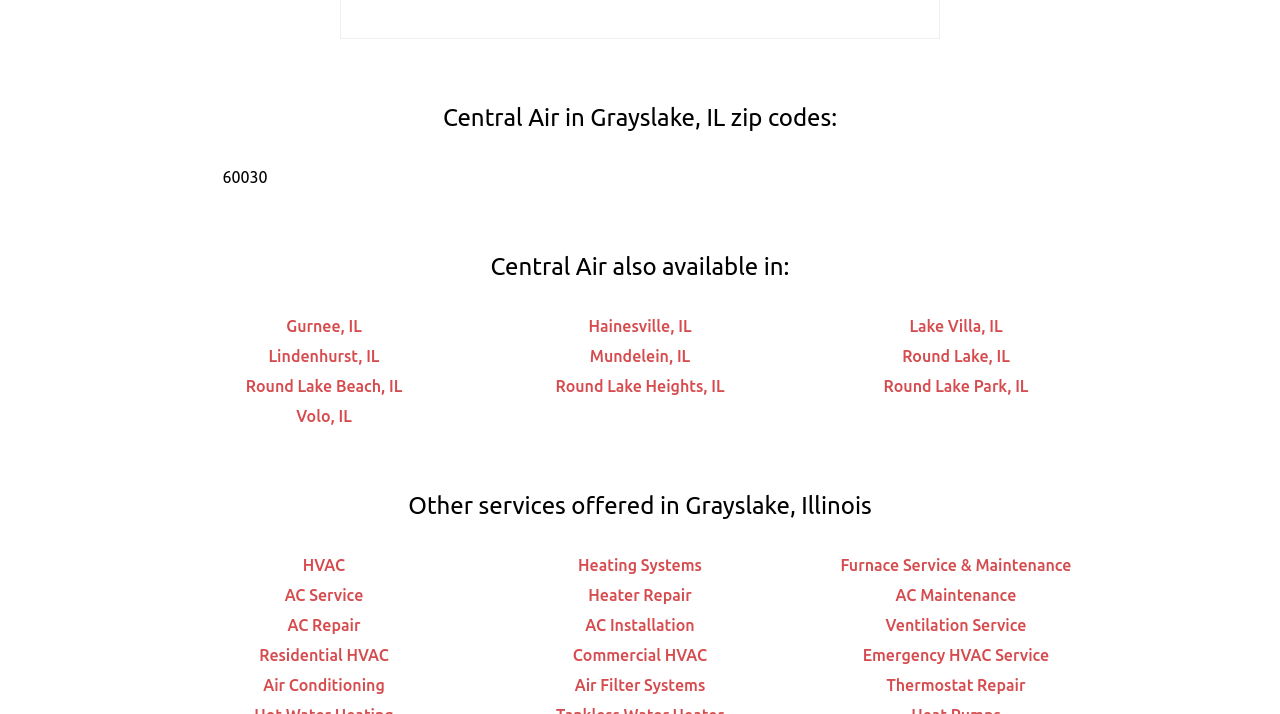Identify the bounding box coordinates of the region I need to click to complete this instruction: "Check out Residential HVAC services".

[0.202, 0.905, 0.304, 0.93]